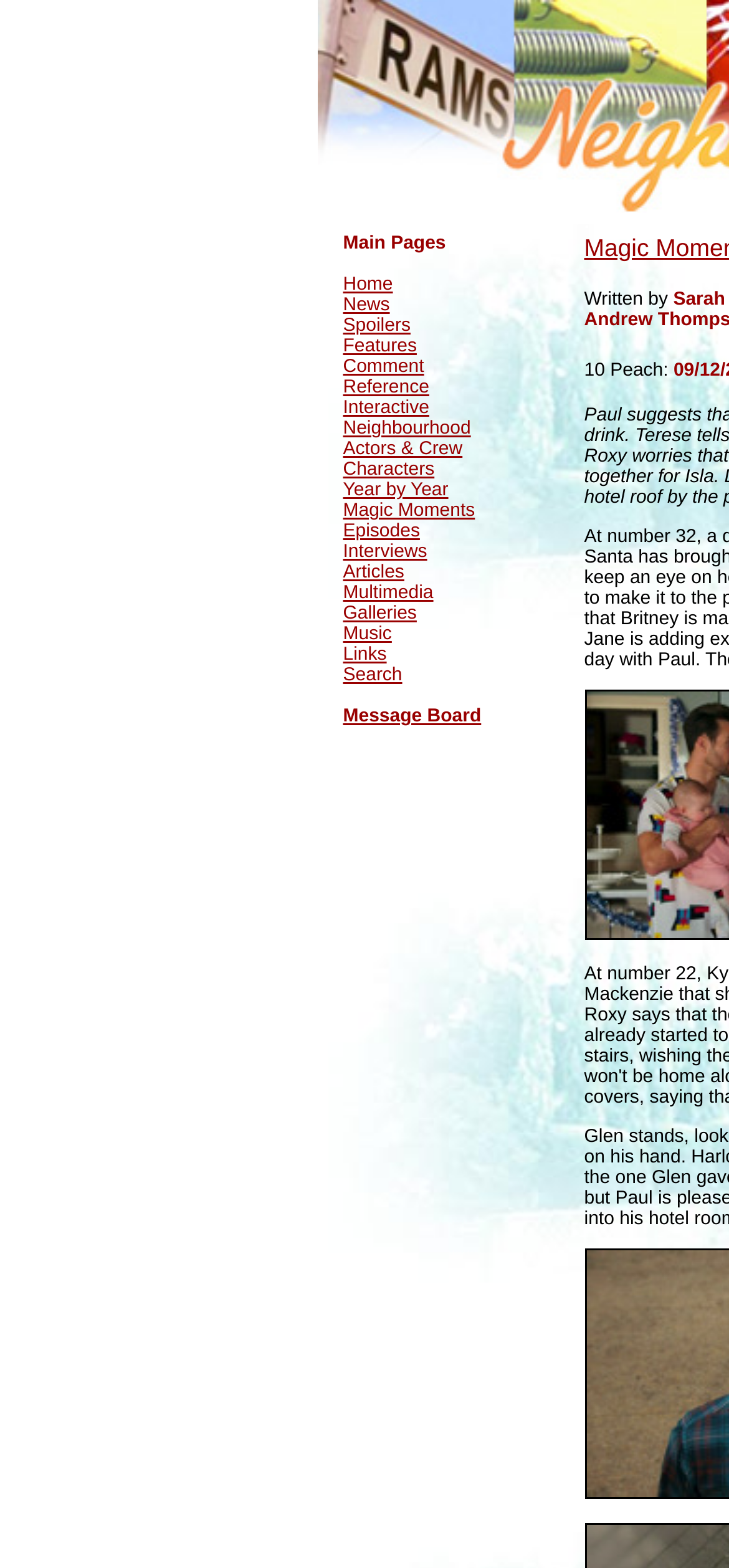What are the main categories on this website?
Please answer the question with as much detail as possible using the screenshot.

By examining the layout table and table cells, I found a list of links that seem to be the main categories of the website. These links include Home, News, Spoilers, Features, and many others.